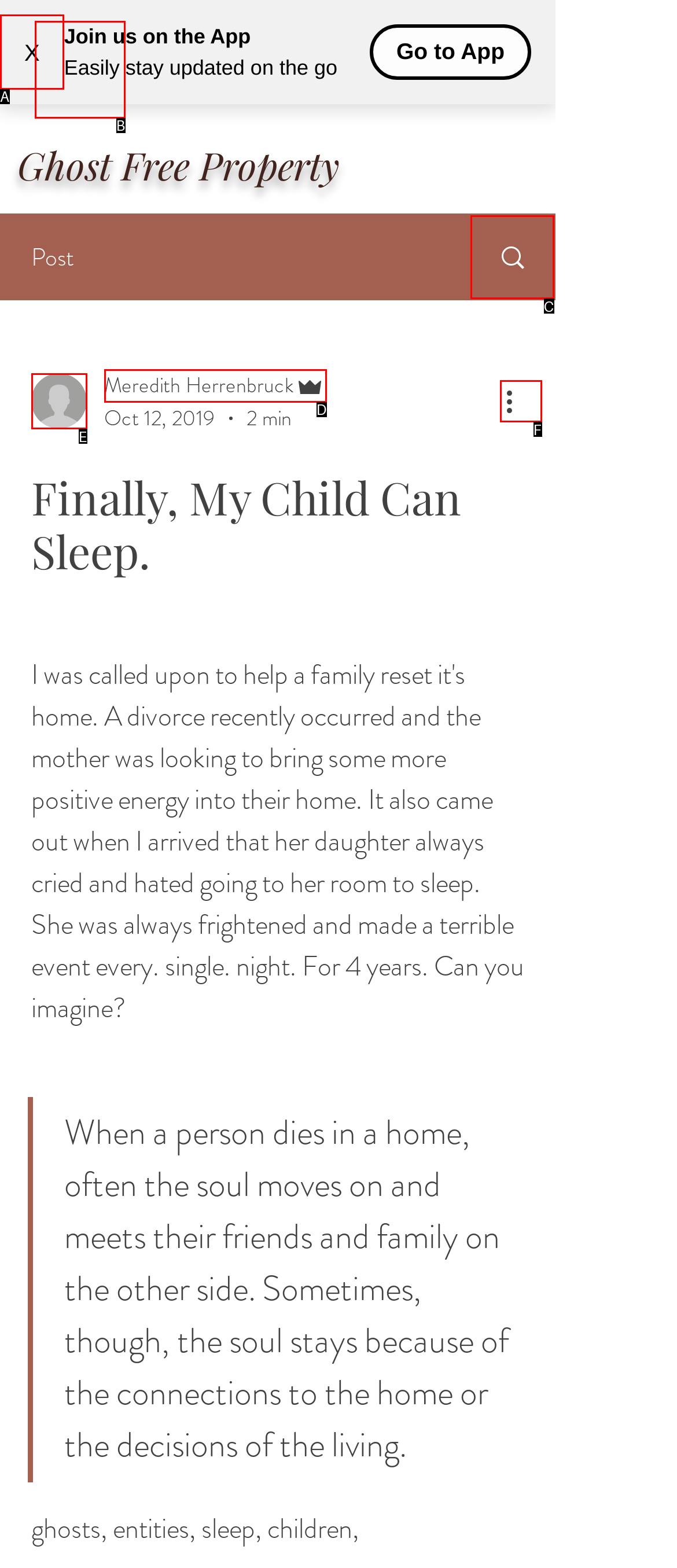Pinpoint the HTML element that fits the description: parent_node: Meredith Herrenbruck
Answer by providing the letter of the correct option.

E